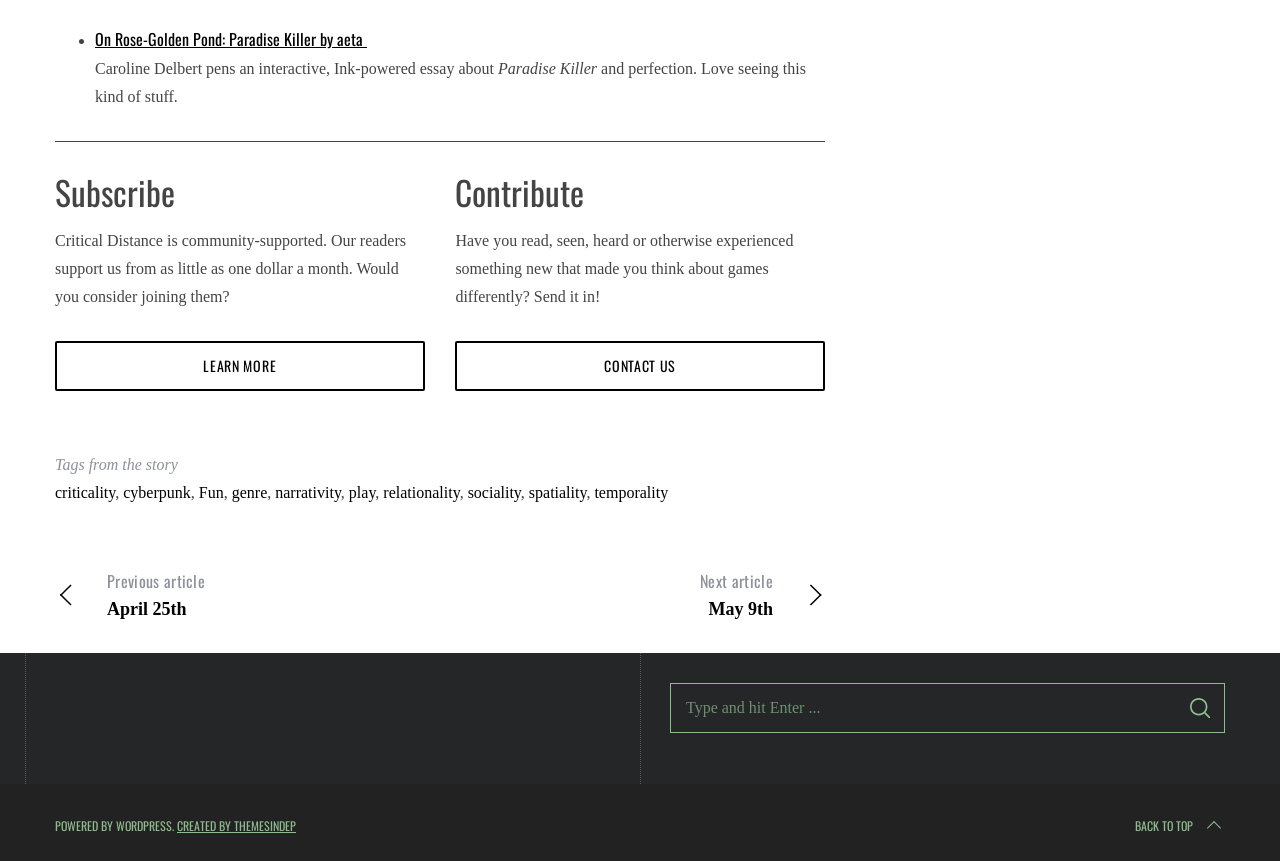Examine the screenshot and answer the question in as much detail as possible: What can be sent to Critical Distance?

The StaticText 'Have you read, seen, heard or otherwise experienced something new that made you think about games differently? Send it in!' suggests that readers can send something new that made them think about games differently to Critical Distance.